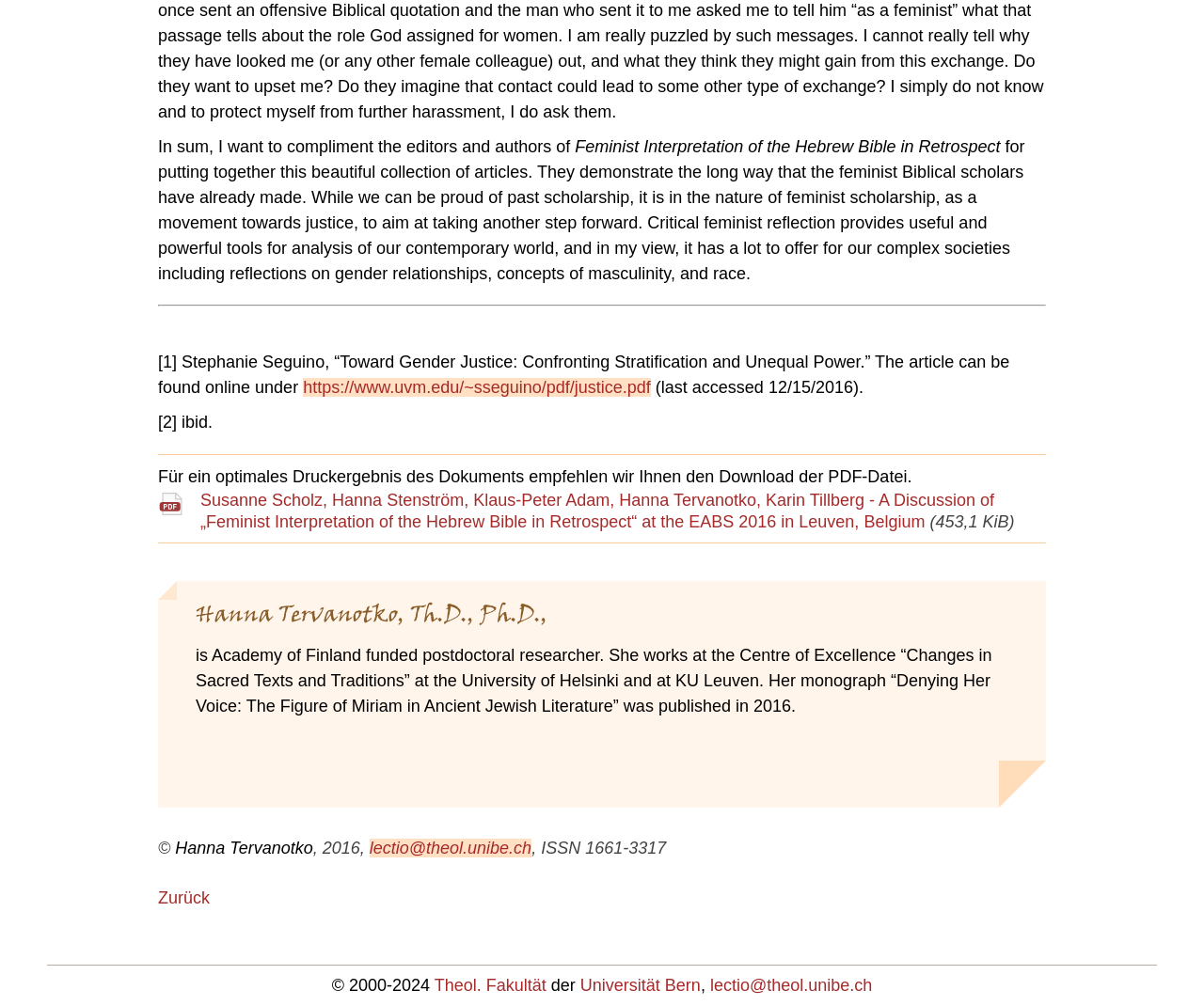What is the URL of the article by Stephanie Seguino?
Answer the question with a detailed explanation, including all necessary information.

The URL of the article can be found in the link element with ID 307, which has the URL 'https://www.uvm.edu/~sseguino/pdf/justice.pdf'.